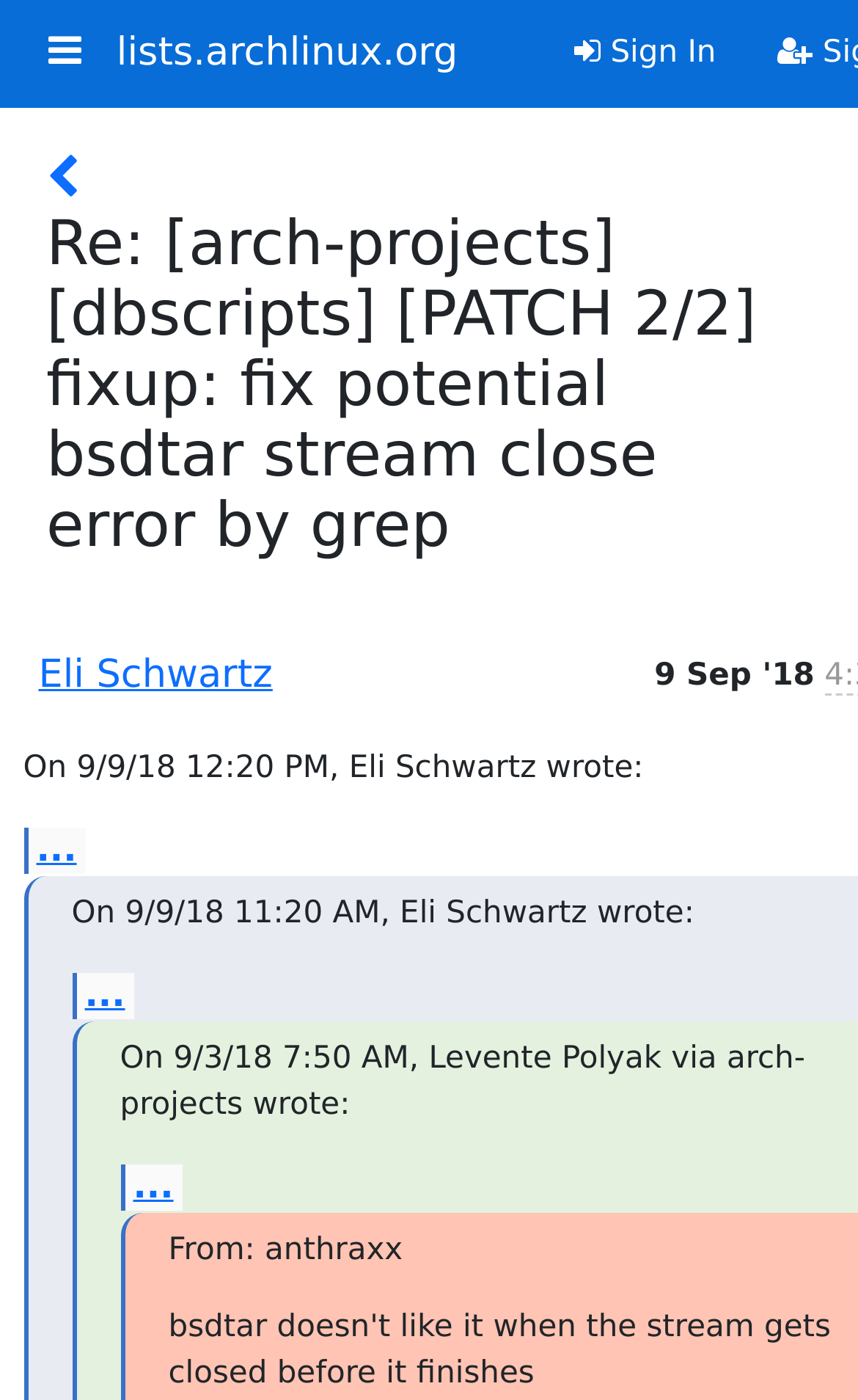What is the sender's email address?
Please respond to the question with a detailed and thorough explanation.

By looking at the webpage, I can see the text 'From: anthraxx' which suggests that the sender's email address is anthraxx.